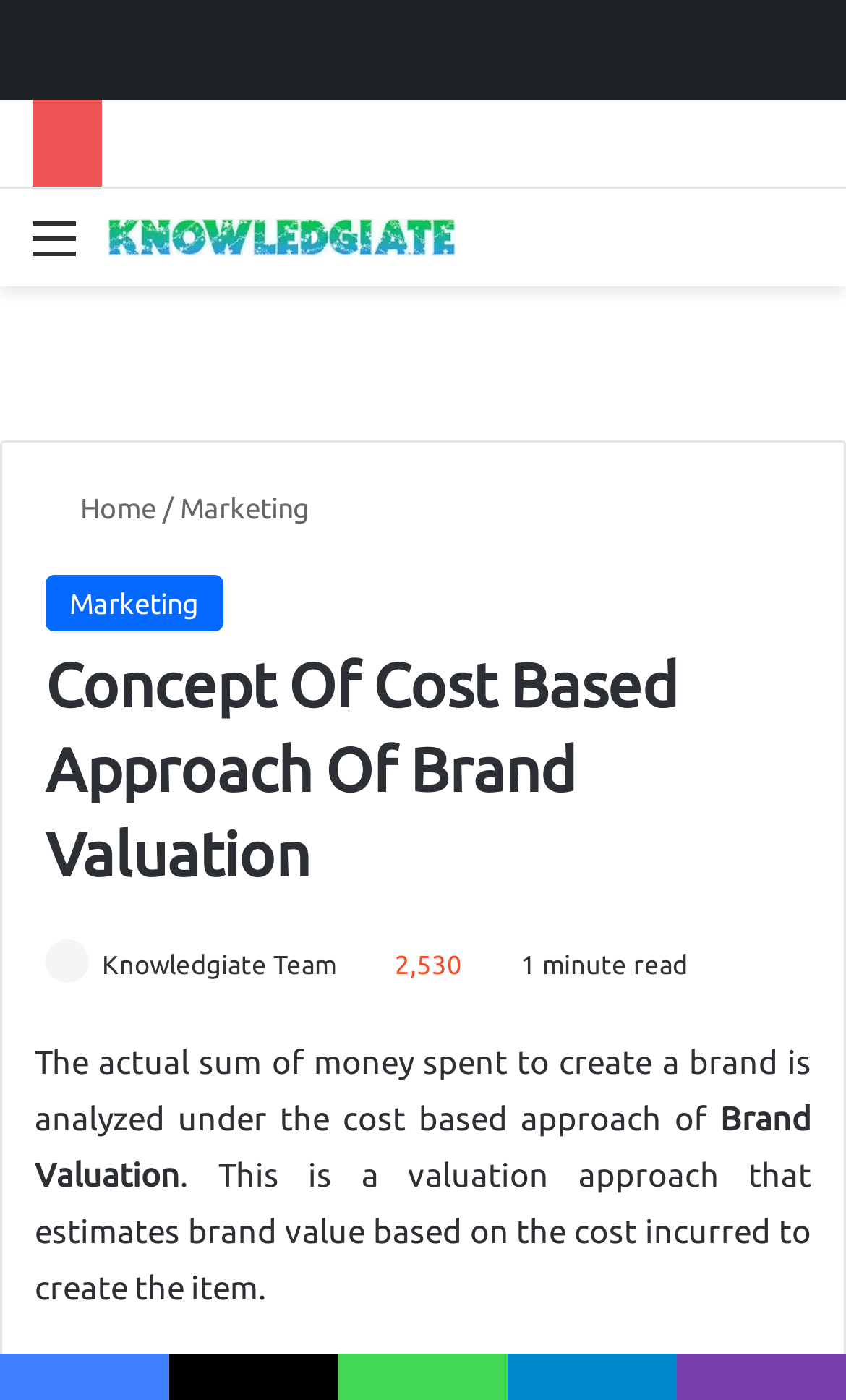Predict the bounding box coordinates for the UI element described as: "title="Business Finance and Accounting Blog"". The coordinates should be four float numbers between 0 and 1, presented as [left, top, right, bottom].

[0.128, 0.157, 0.538, 0.182]